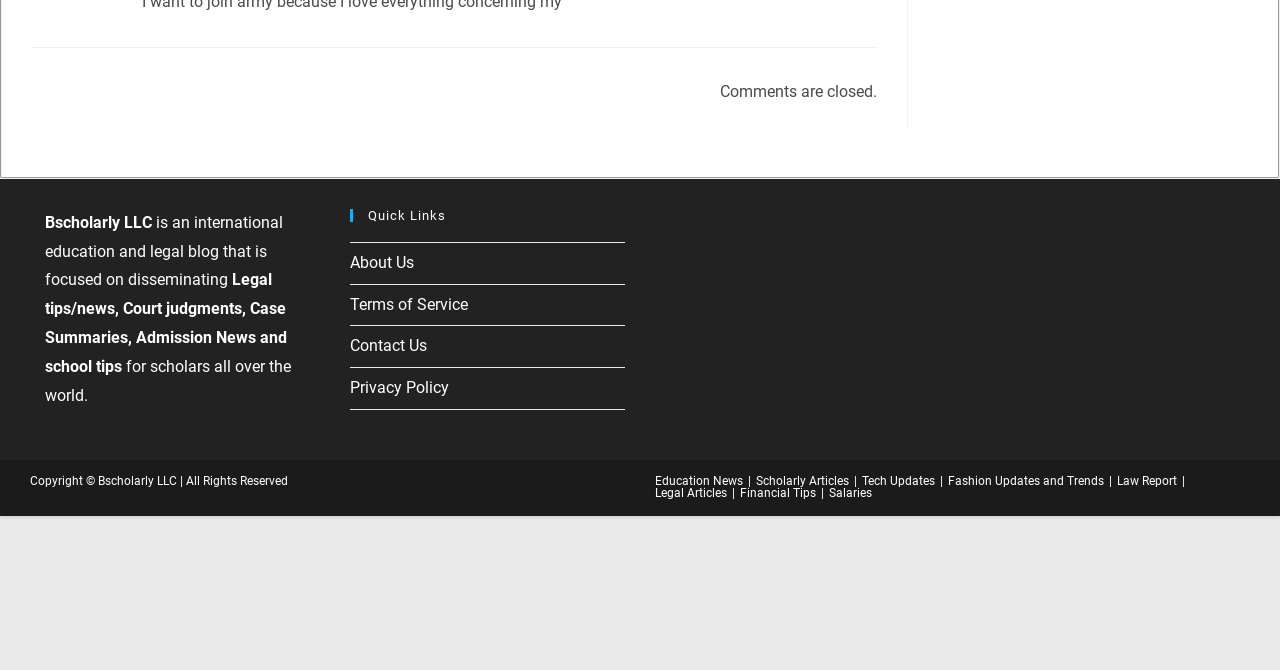What is the copyright information of the website?
Look at the screenshot and respond with one word or a short phrase.

Copyright Bscholarly LLC | All Rights Reserved